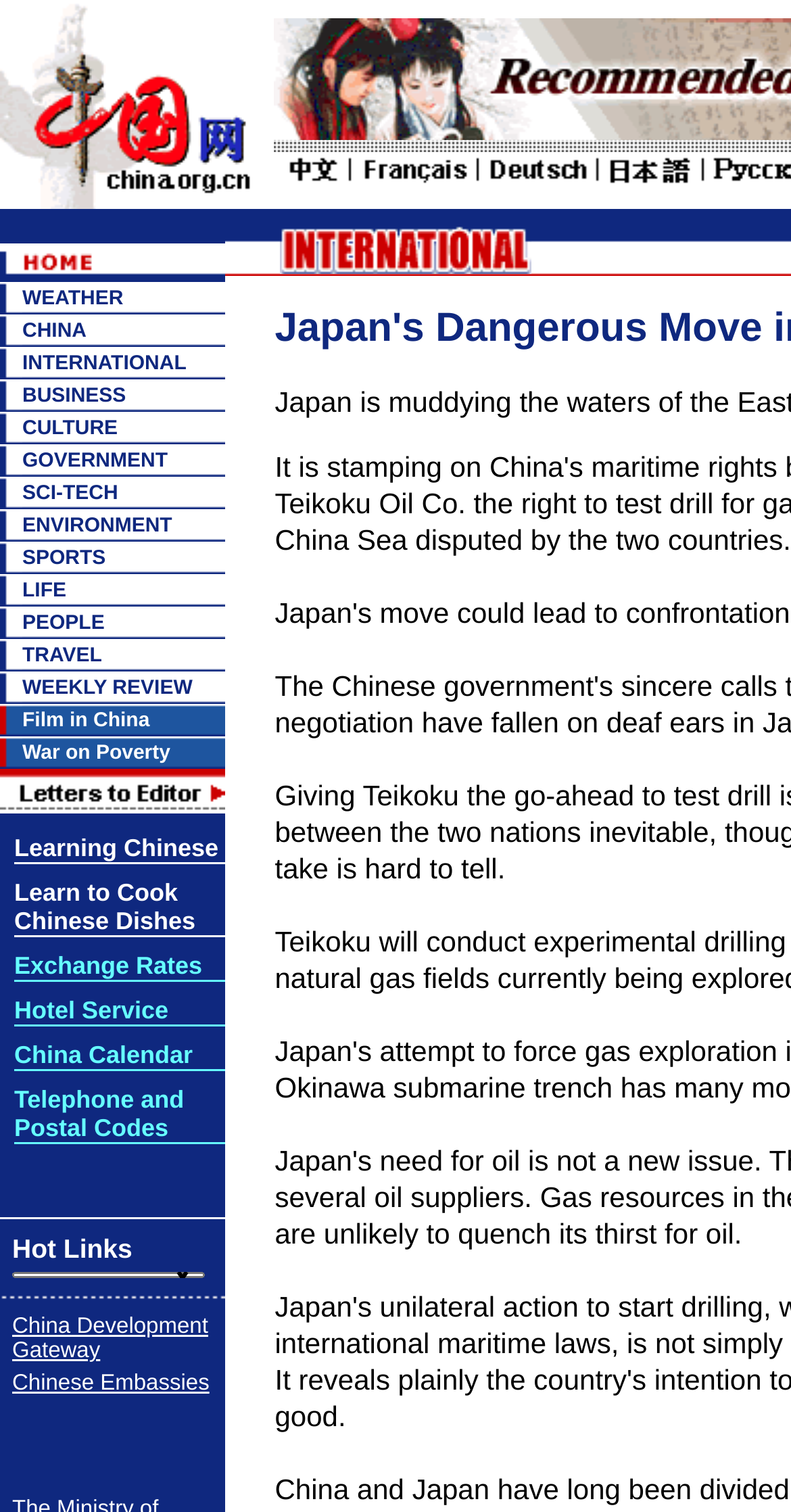Pinpoint the bounding box coordinates of the clickable area necessary to execute the following instruction: "Download signature file". The coordinates should be given as four float numbers between 0 and 1, namely [left, top, right, bottom].

None